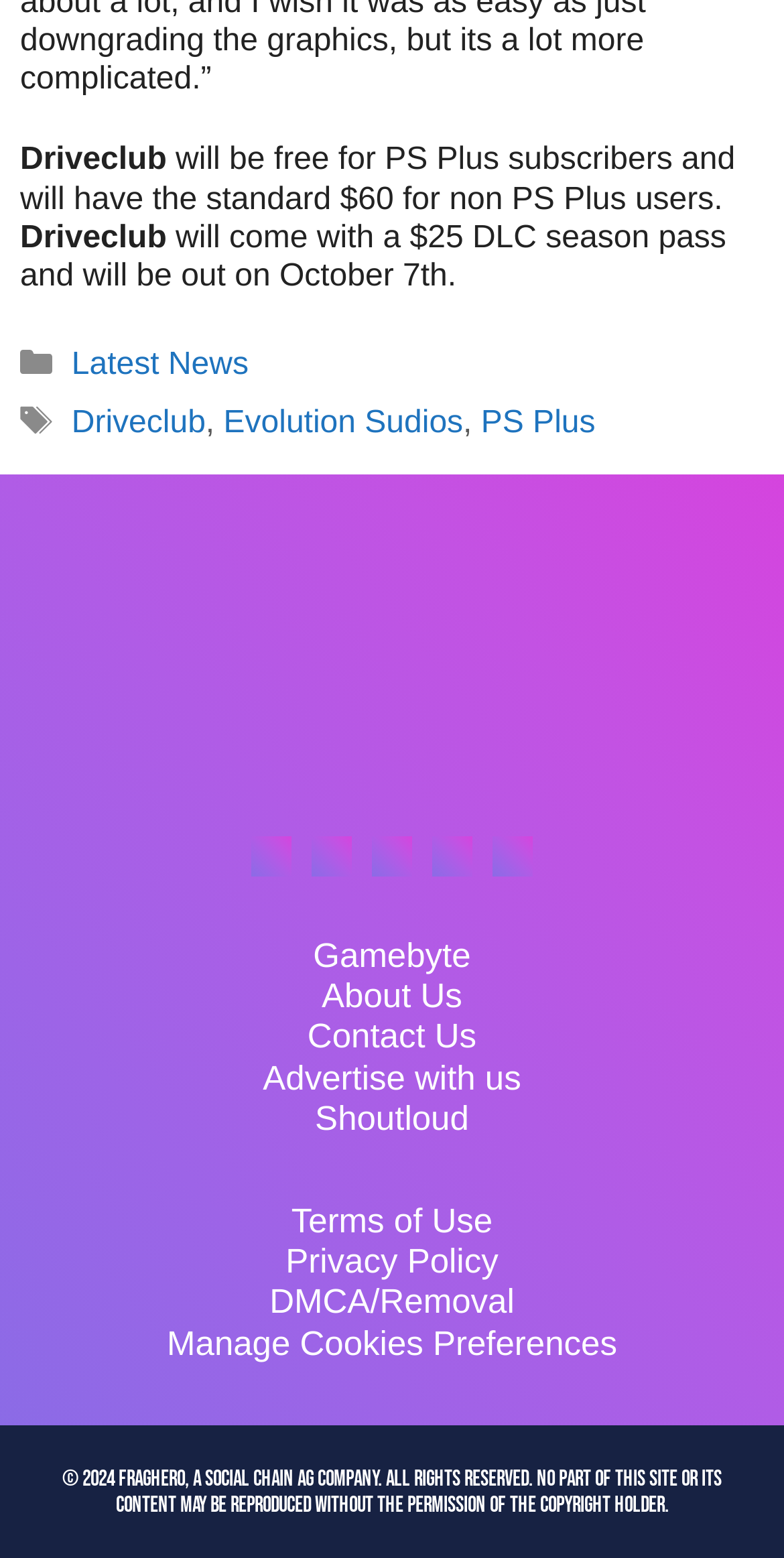Provide the bounding box coordinates of the section that needs to be clicked to accomplish the following instruction: "Visit 'Driveclub'."

[0.091, 0.26, 0.262, 0.282]